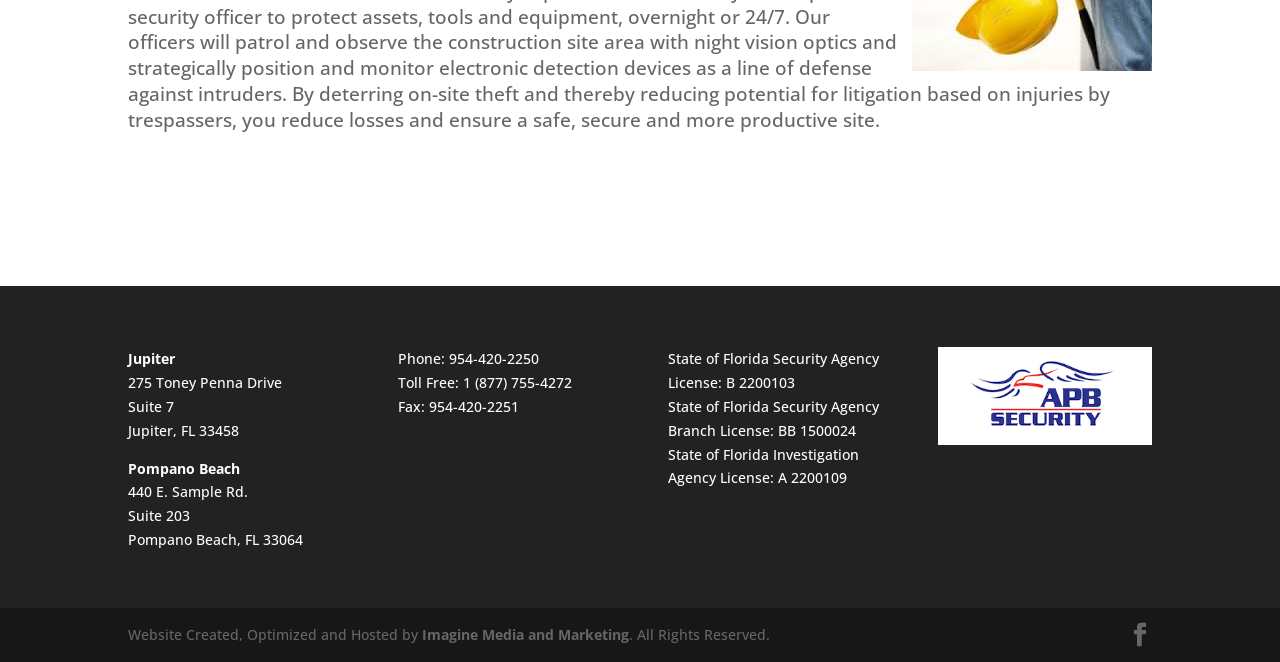Given the description "Facebook", provide the bounding box coordinates of the corresponding UI element.

[0.881, 0.941, 0.9, 0.979]